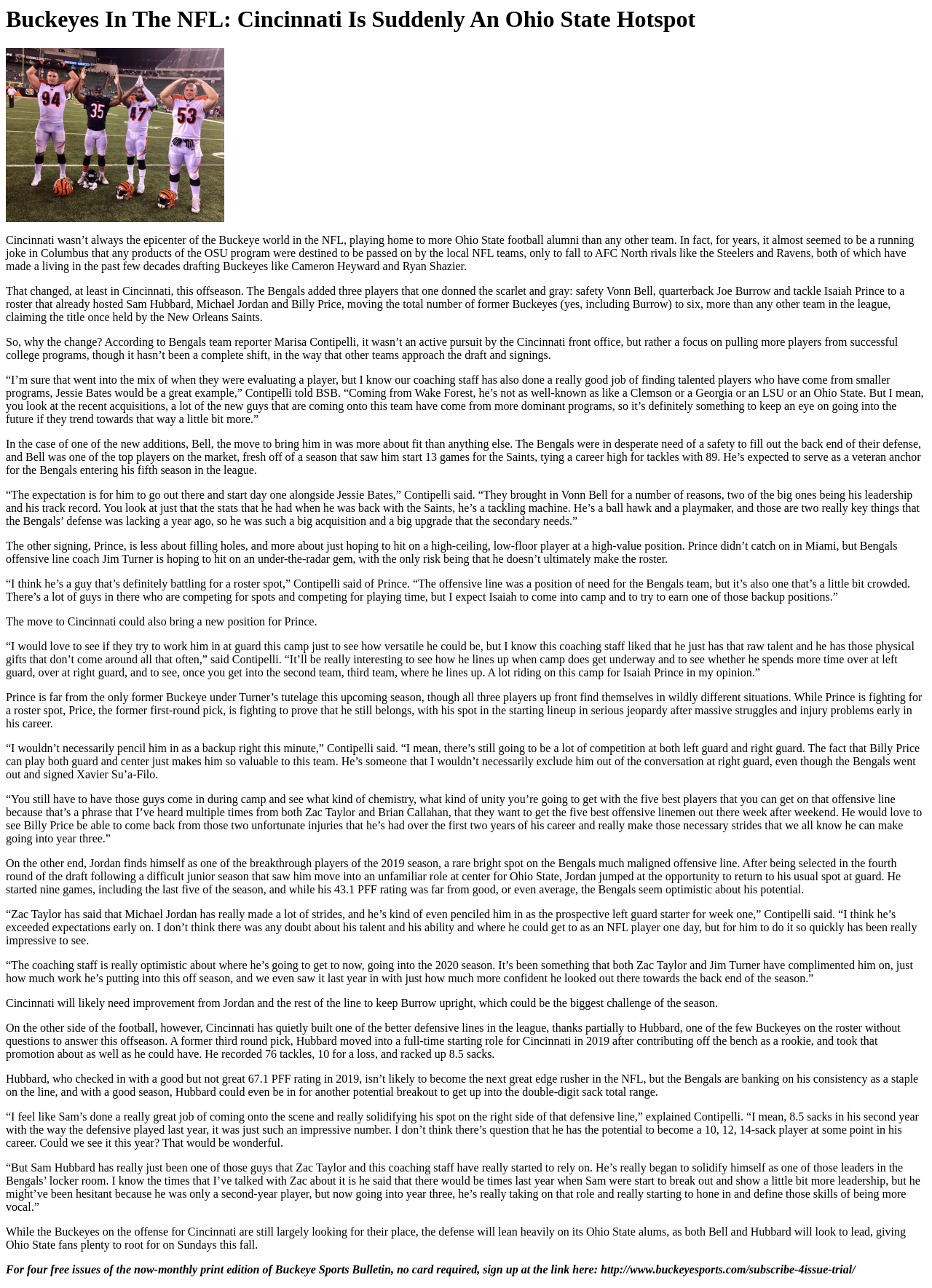What is Vonn Bell's expected role on the Bengals' defense?
Please use the visual content to give a single word or phrase answer.

veteran anchor